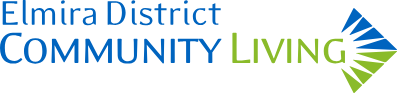Please answer the following query using a single word or phrase: 
What is emphasized in the logo's text?

COMMUNITY